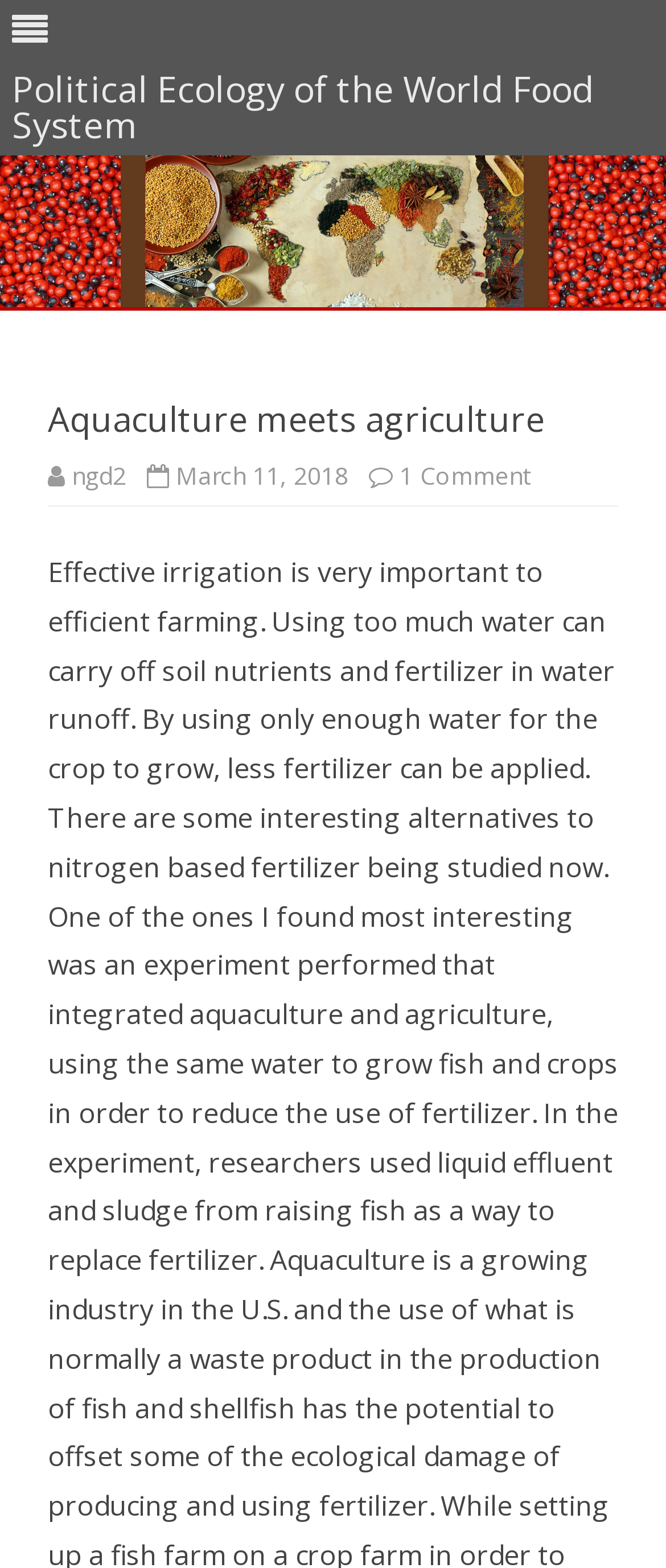What is the date of the article?
Using the information from the image, give a concise answer in one word or a short phrase.

March 11, 2018